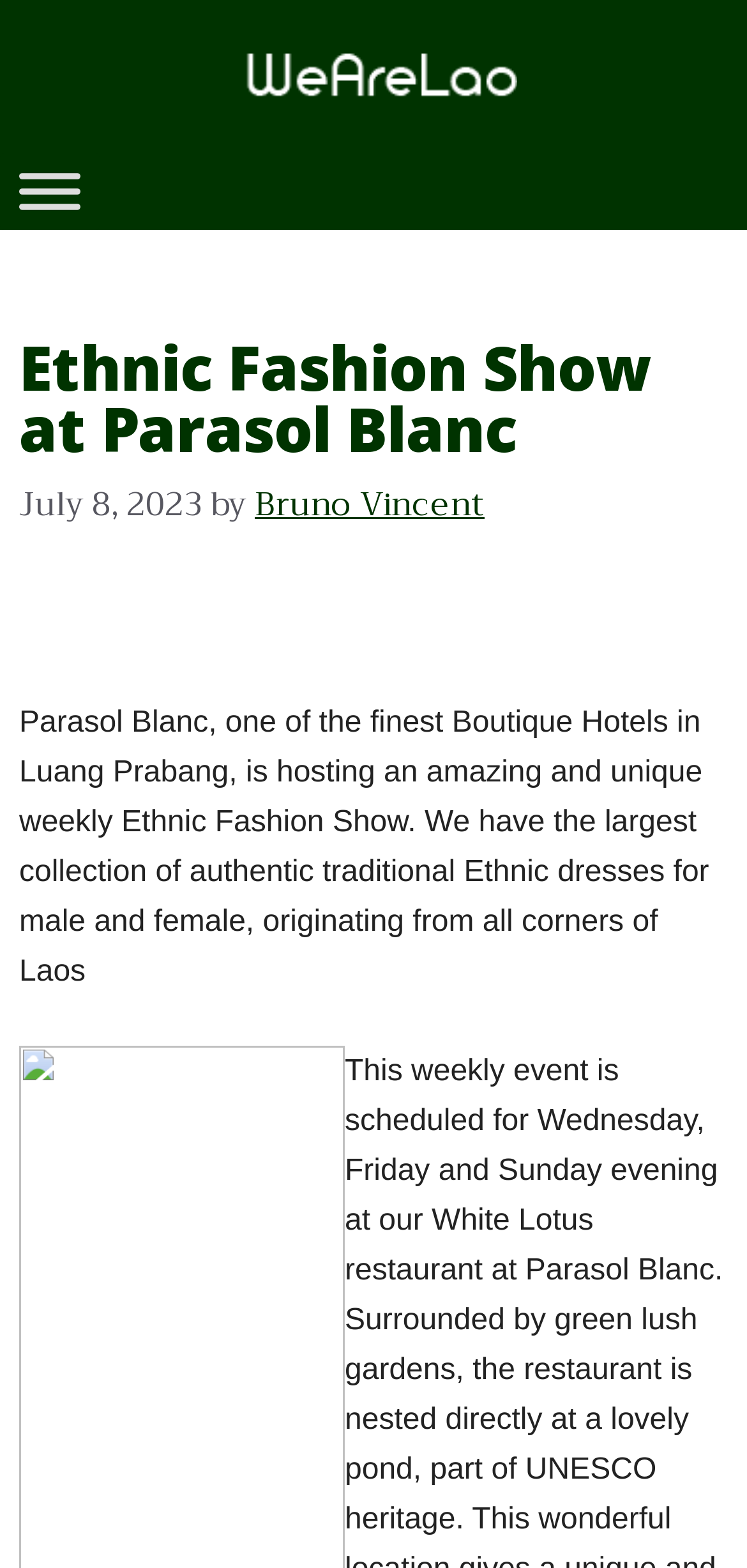Locate the bounding box for the described UI element: "title="wal-site-log"". Ensure the coordinates are four float numbers between 0 and 1, formatted as [left, top, right, bottom].

[0.308, 0.03, 0.692, 0.065]